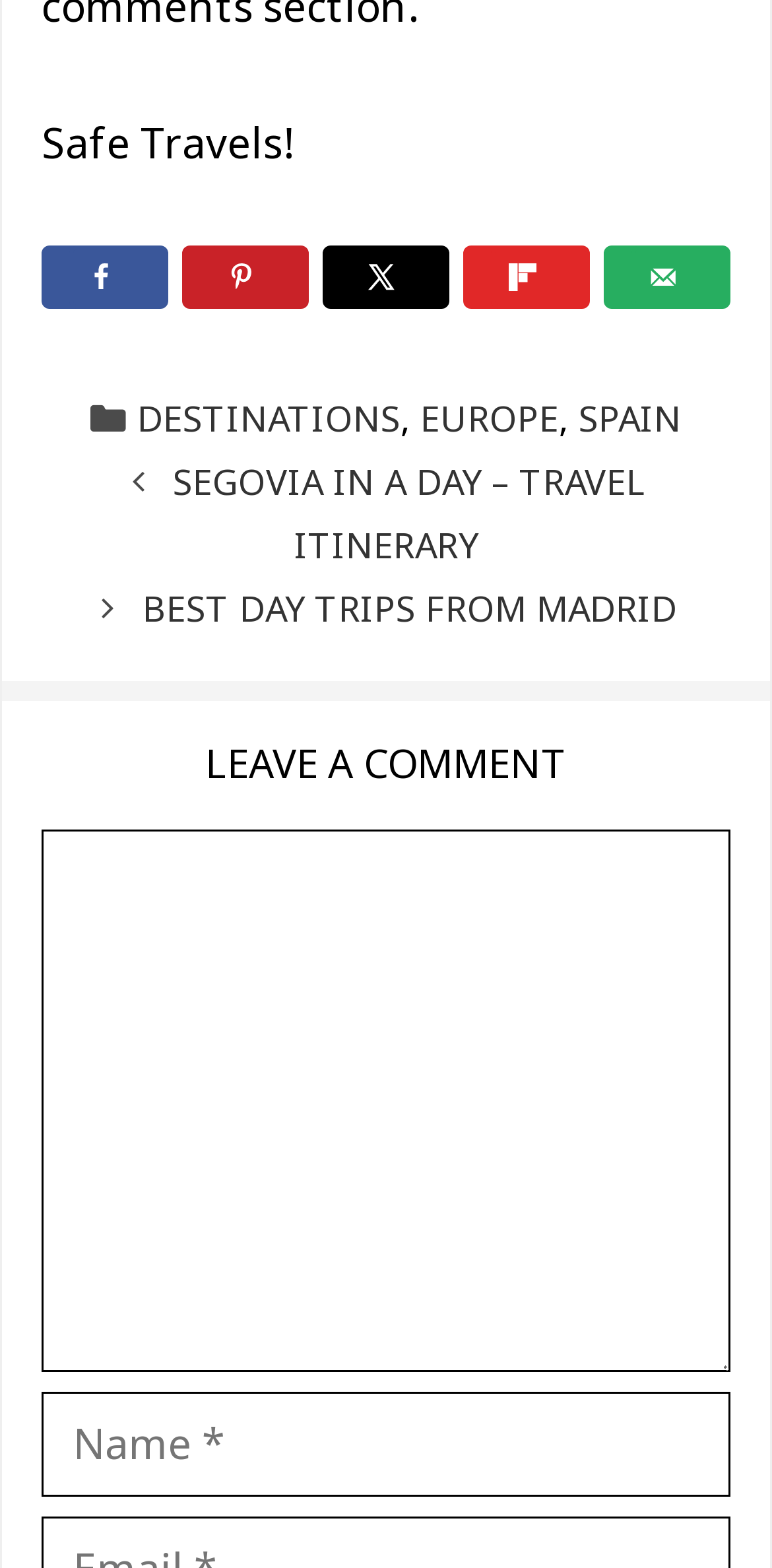How many social media platforms can you share this webpage on?
Look at the image and respond to the question as thoroughly as possible.

I counted the number of social media platforms by looking at the links 'Share on Facebook', 'Save to Pinterest', 'Share on X', and 'Share on Flipboard' which are all child elements of the root element.